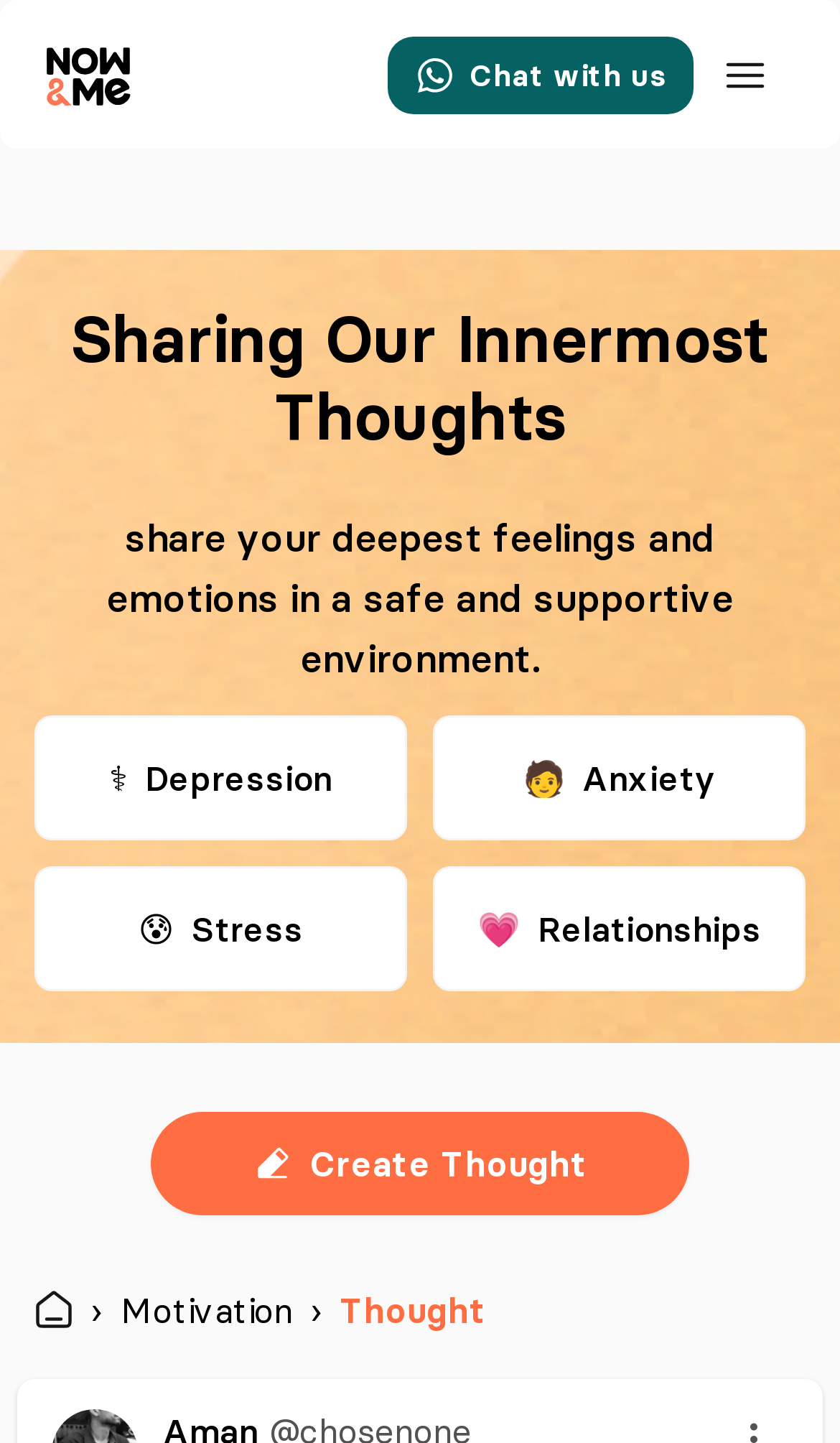Can you locate the main headline on this webpage and provide its text content?

Sharing Our Innermost Thoughts